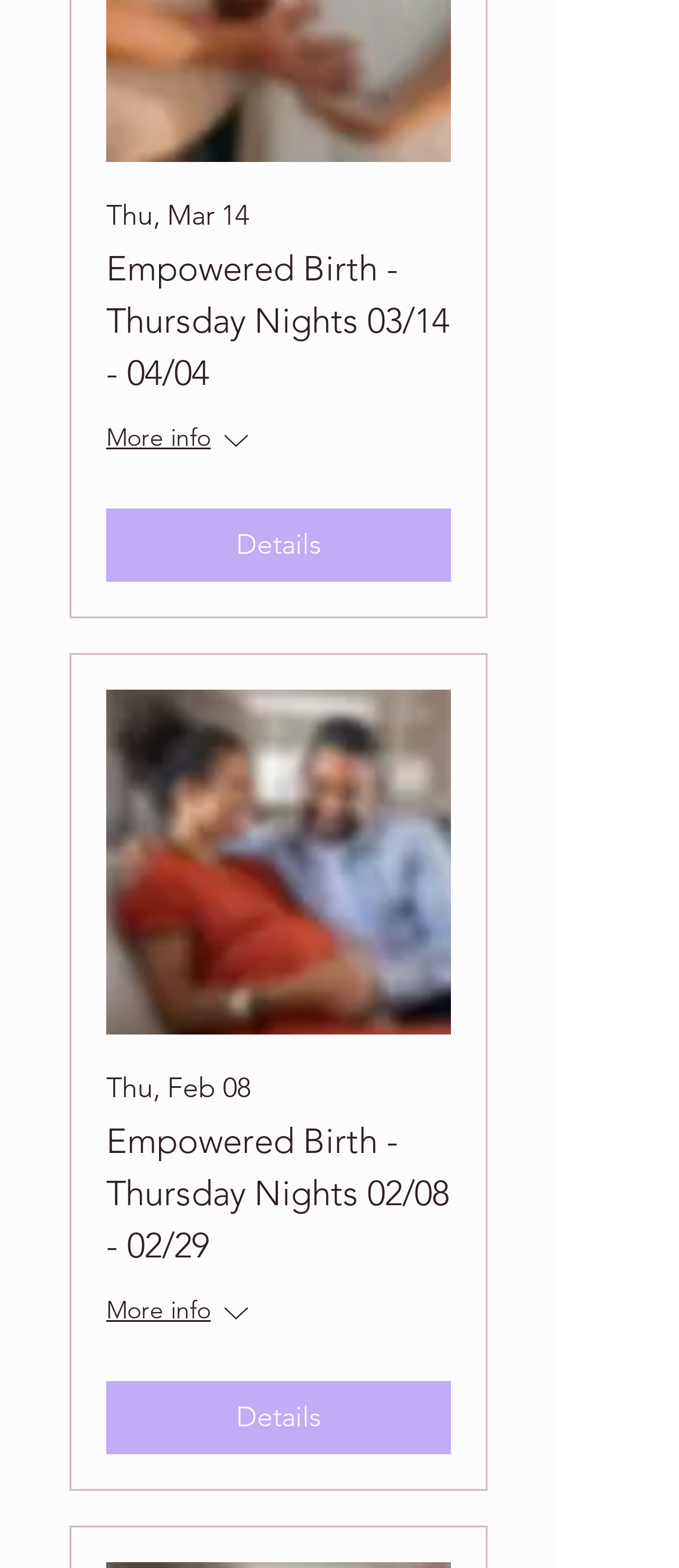What is the date of the first event?
Look at the screenshot and provide an in-depth answer.

I looked at the first event title and found the date 'Thu, Mar 14' next to it, which is the date of the first event.